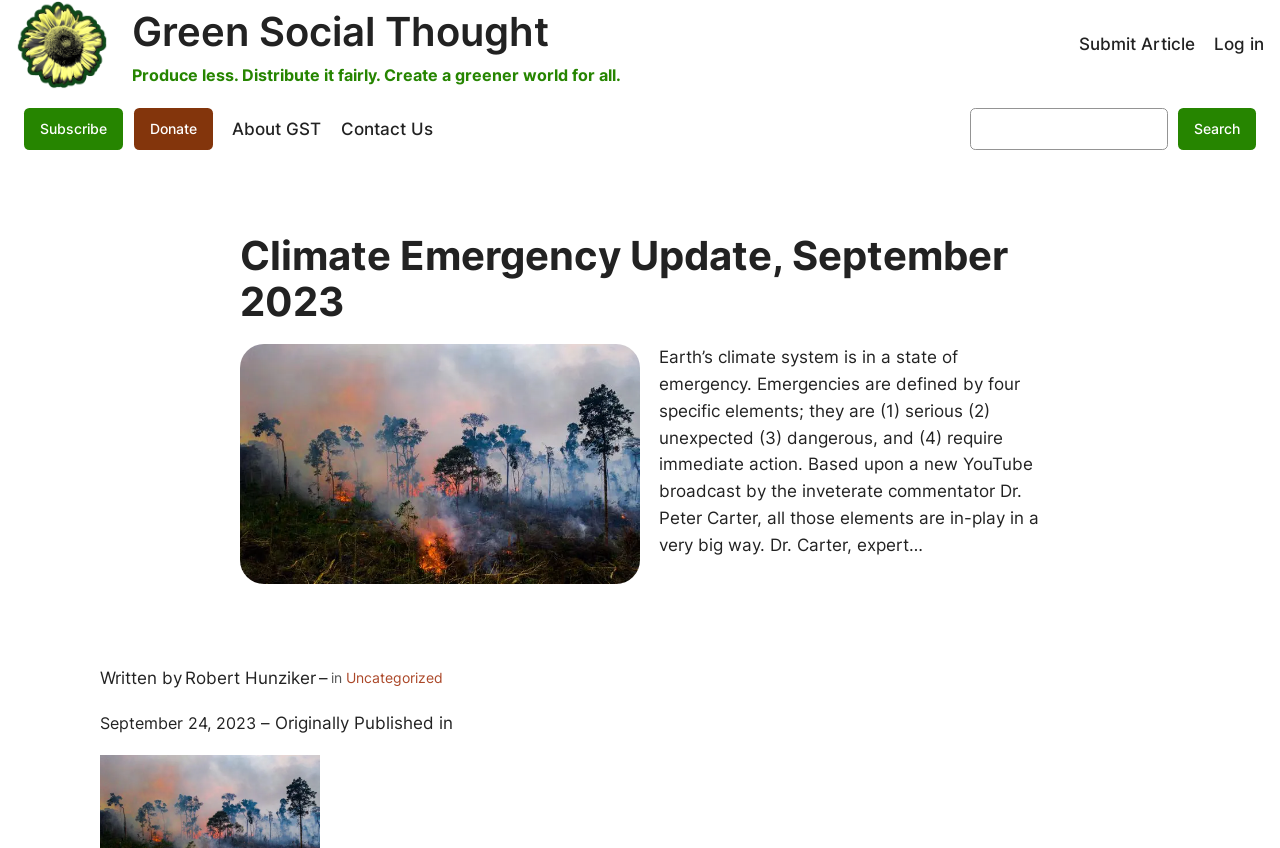Answer the following in one word or a short phrase: 
What is the main topic of the article?

Climate Emergency